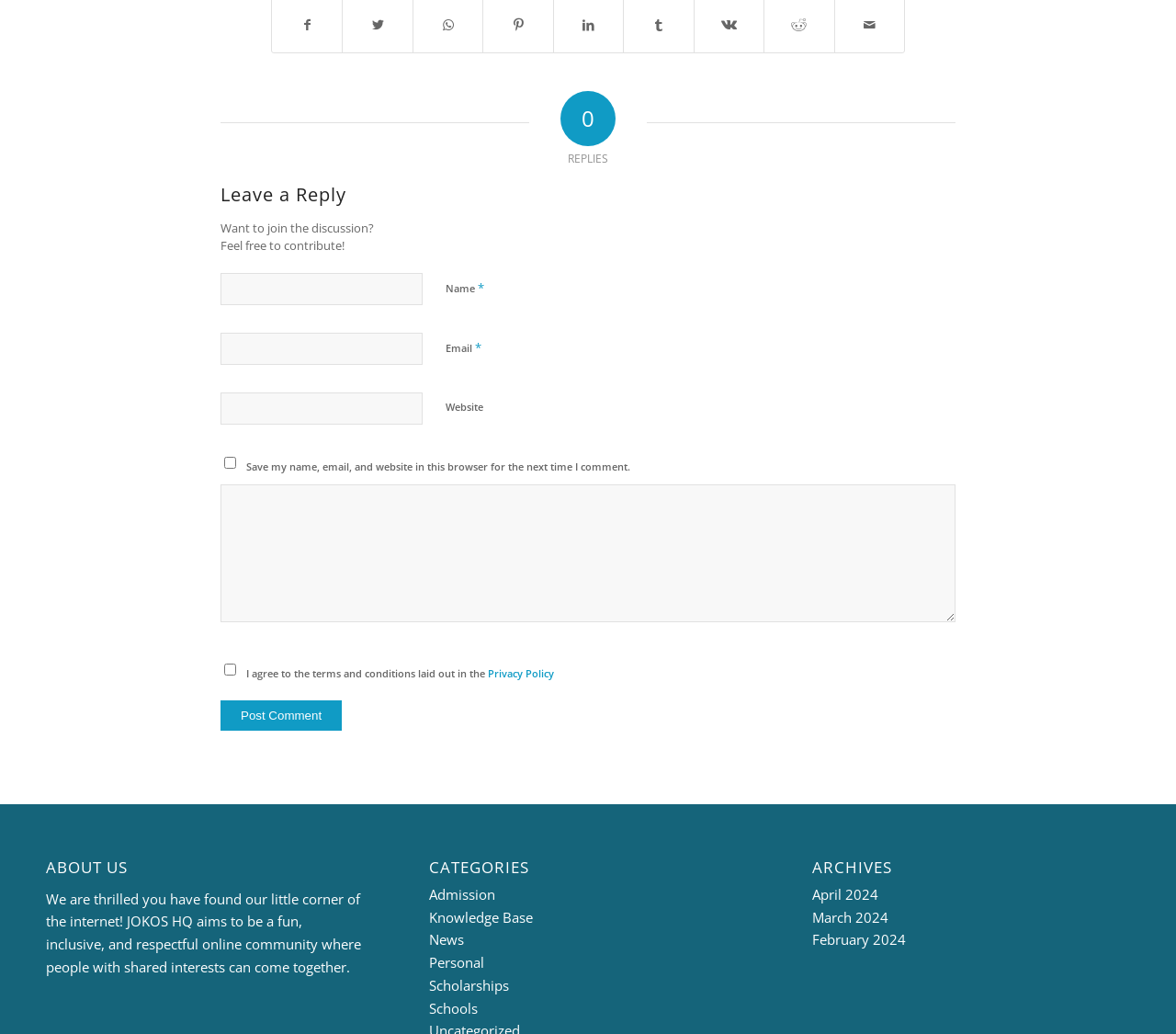Carefully examine the image and provide an in-depth answer to the question: What type of community is JOKOS HQ aiming to be?

According to the static text 'We are thrilled you have found our little corner of the internet! JOKOS HQ aims to be a fun, inclusive, and respectful online community where people with shared interests can come together.', JOKOS HQ is aiming to be a fun, inclusive, and respectful online community.